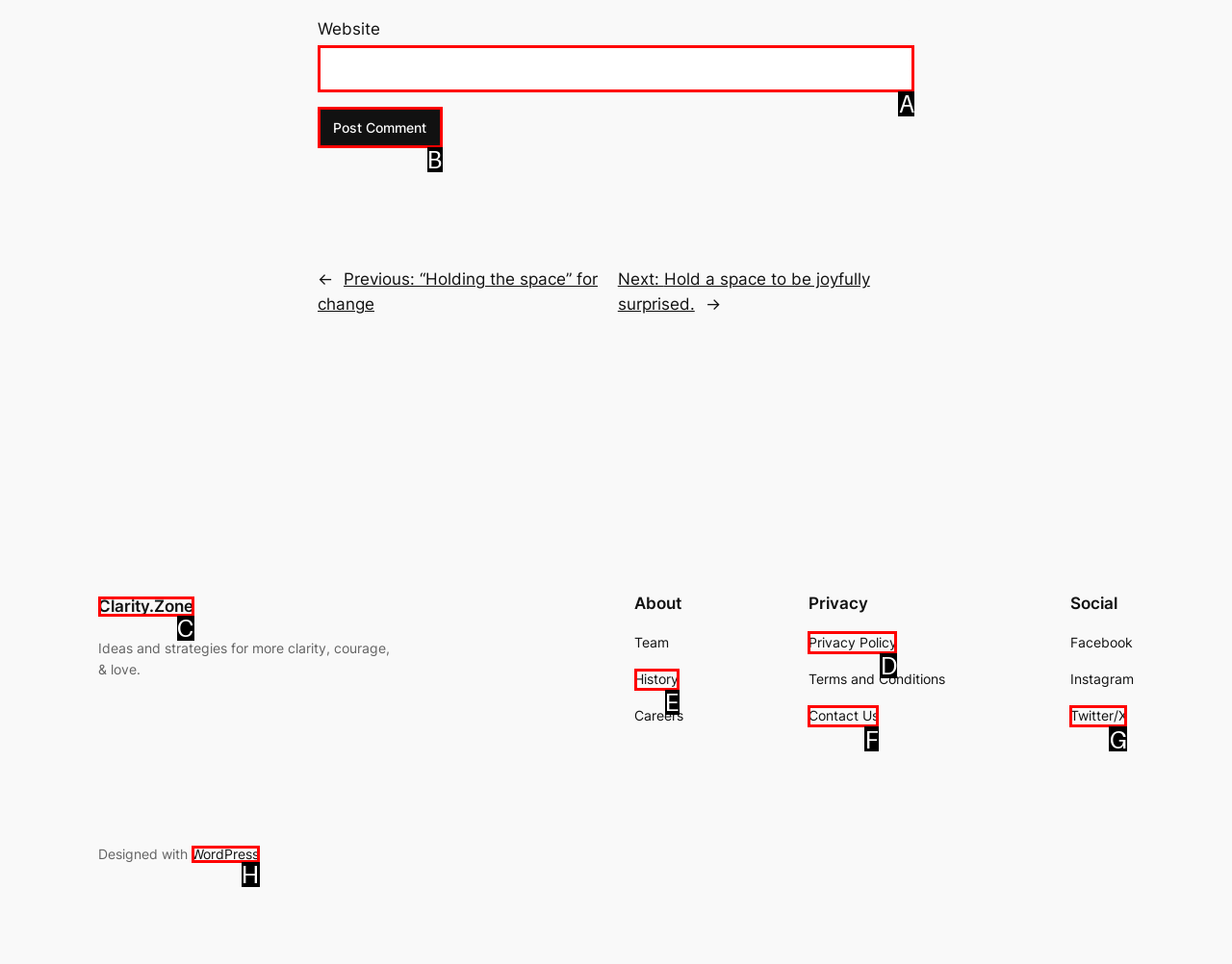Tell me which option I should click to complete the following task: Enter website Answer with the option's letter from the given choices directly.

A